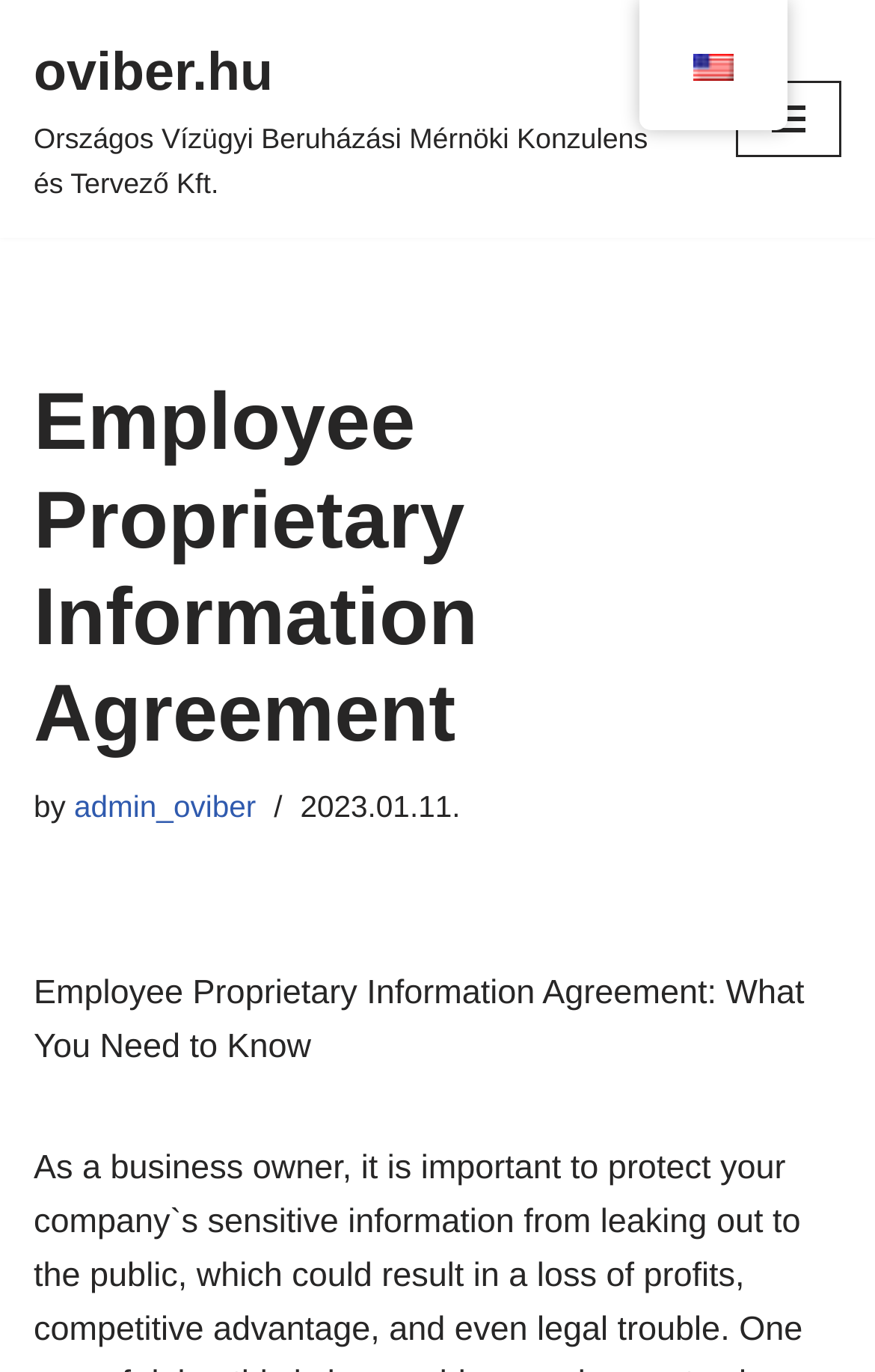What language is the webpage in?
Based on the screenshot, answer the question with a single word or phrase.

en_US